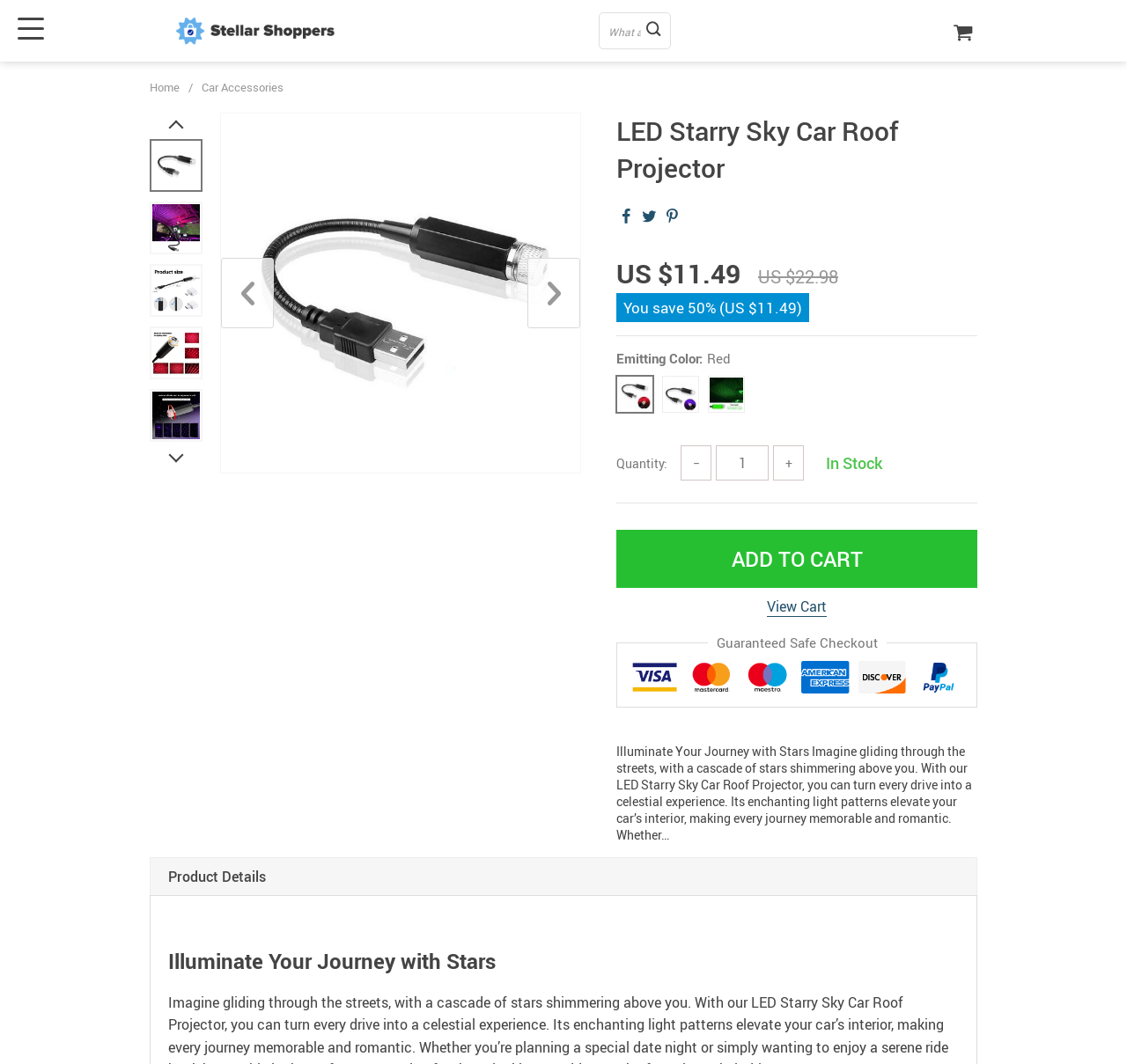Answer the question below using just one word or a short phrase: 
What is the current price of the LED Starry Sky Car Roof Projector?

US $11.49